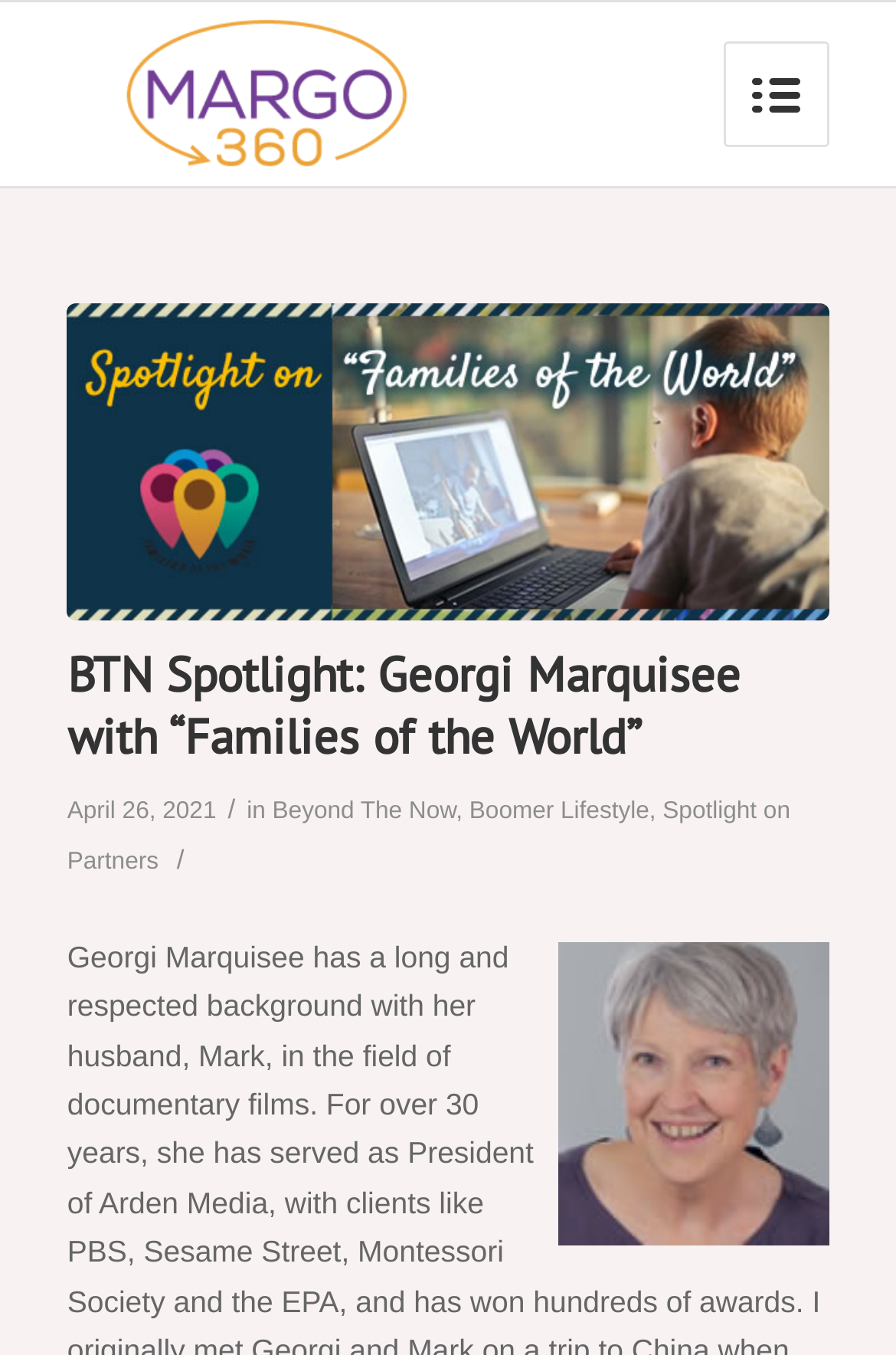Give a short answer to this question using one word or a phrase:
What is the name of the person featured in the spotlight?

Georgi Marquisee